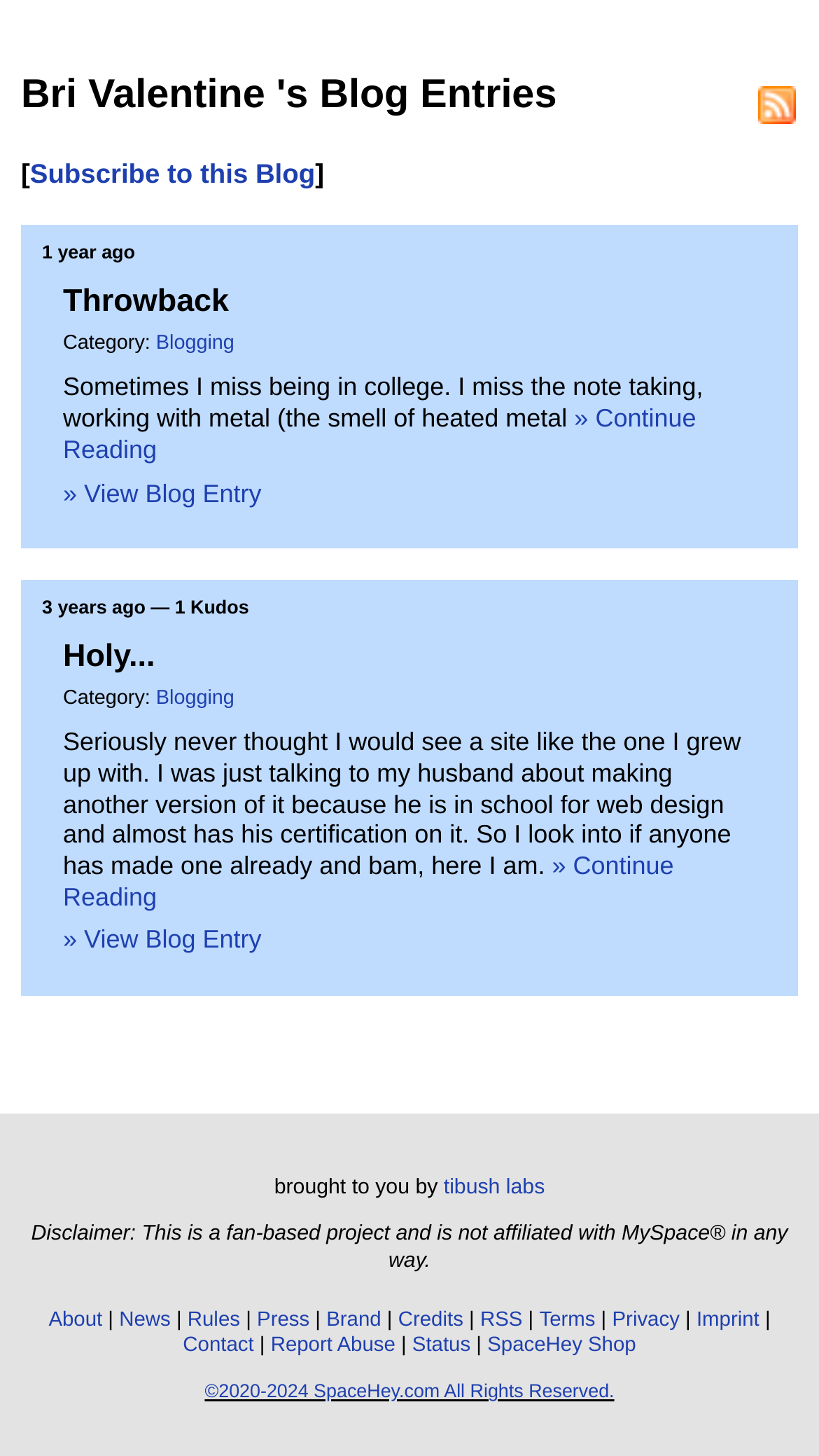How many blog entries are shown on this page?
Provide a fully detailed and comprehensive answer to the question.

I counted the number of blog entries on the page by looking at the headings and the 'Continue Reading' links. There are two blog entries, one titled 'Throwback' and the other titled 'Holy...'.